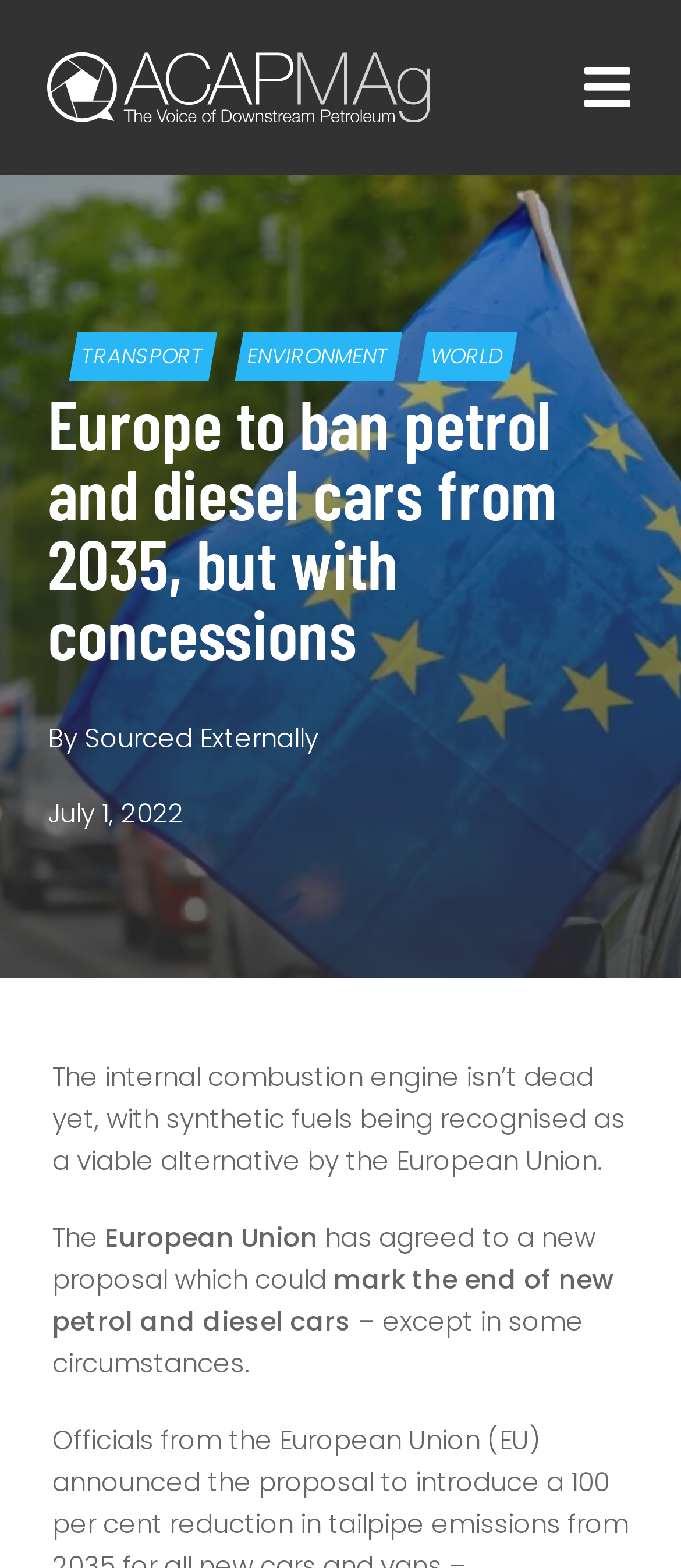Using the given element description, provide the bounding box coordinates (top-left x, top-left y, bottom-right x, bottom-right y) for the corresponding UI element in the screenshot: Toggle Navigation

[0.853, 0.039, 0.93, 0.072]